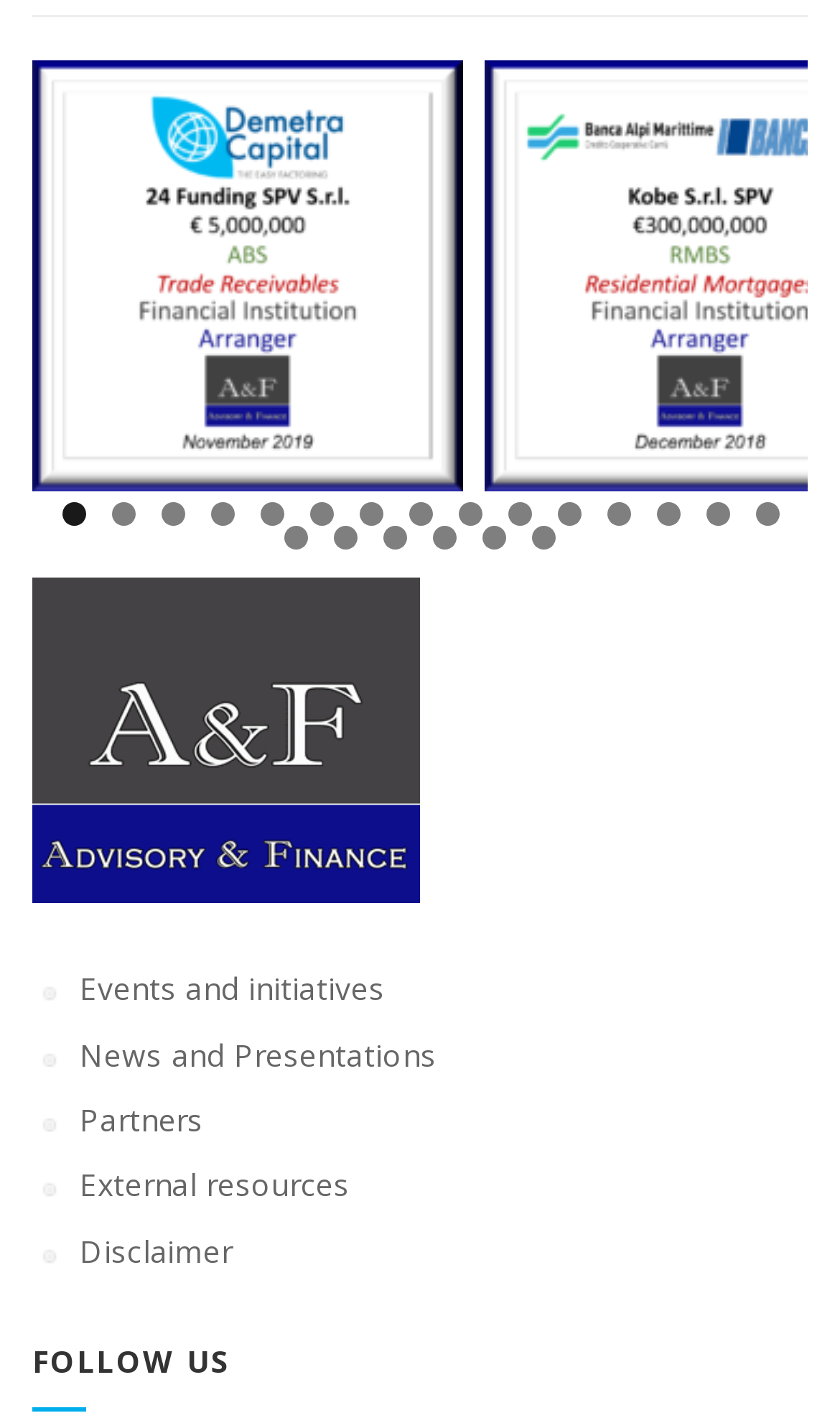Can you determine the bounding box coordinates of the area that needs to be clicked to fulfill the following instruction: "View slide 21"?

[0.618, 0.372, 0.677, 0.389]